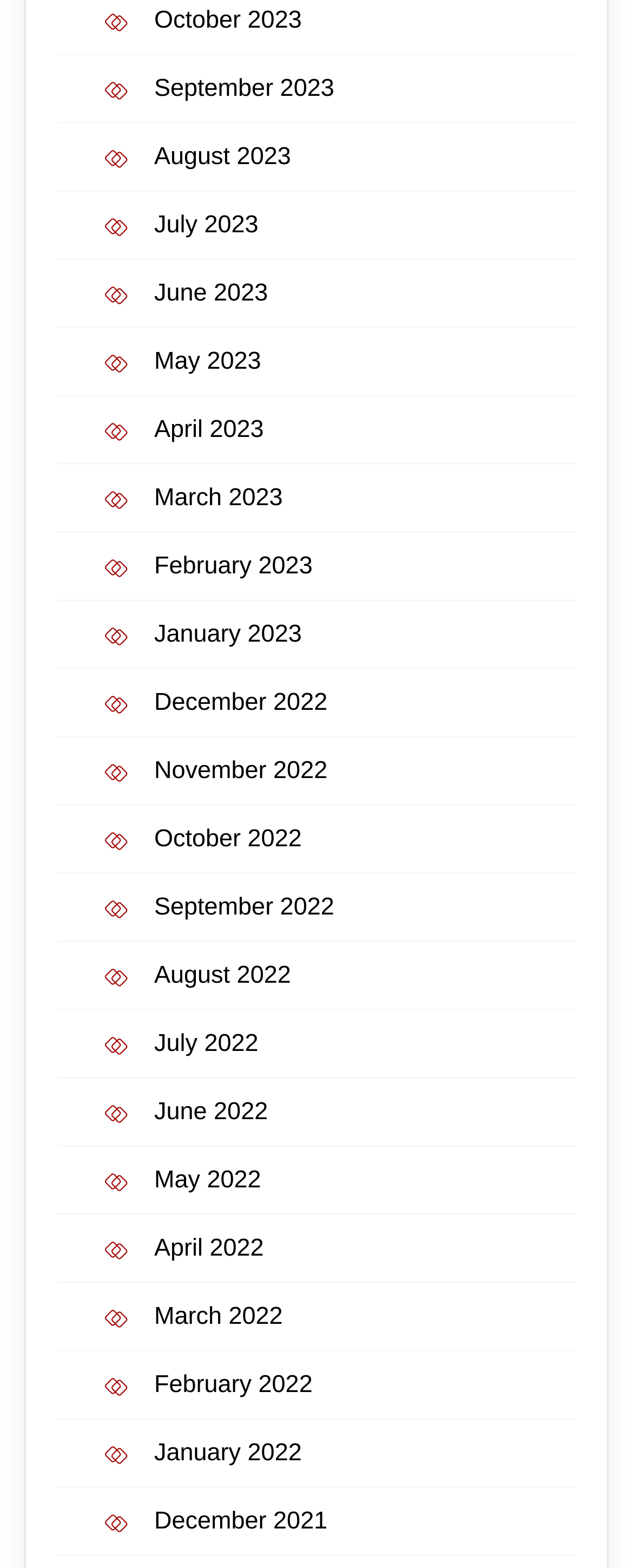Give a short answer to this question using one word or a phrase:
What is the earliest month listed?

December 2021